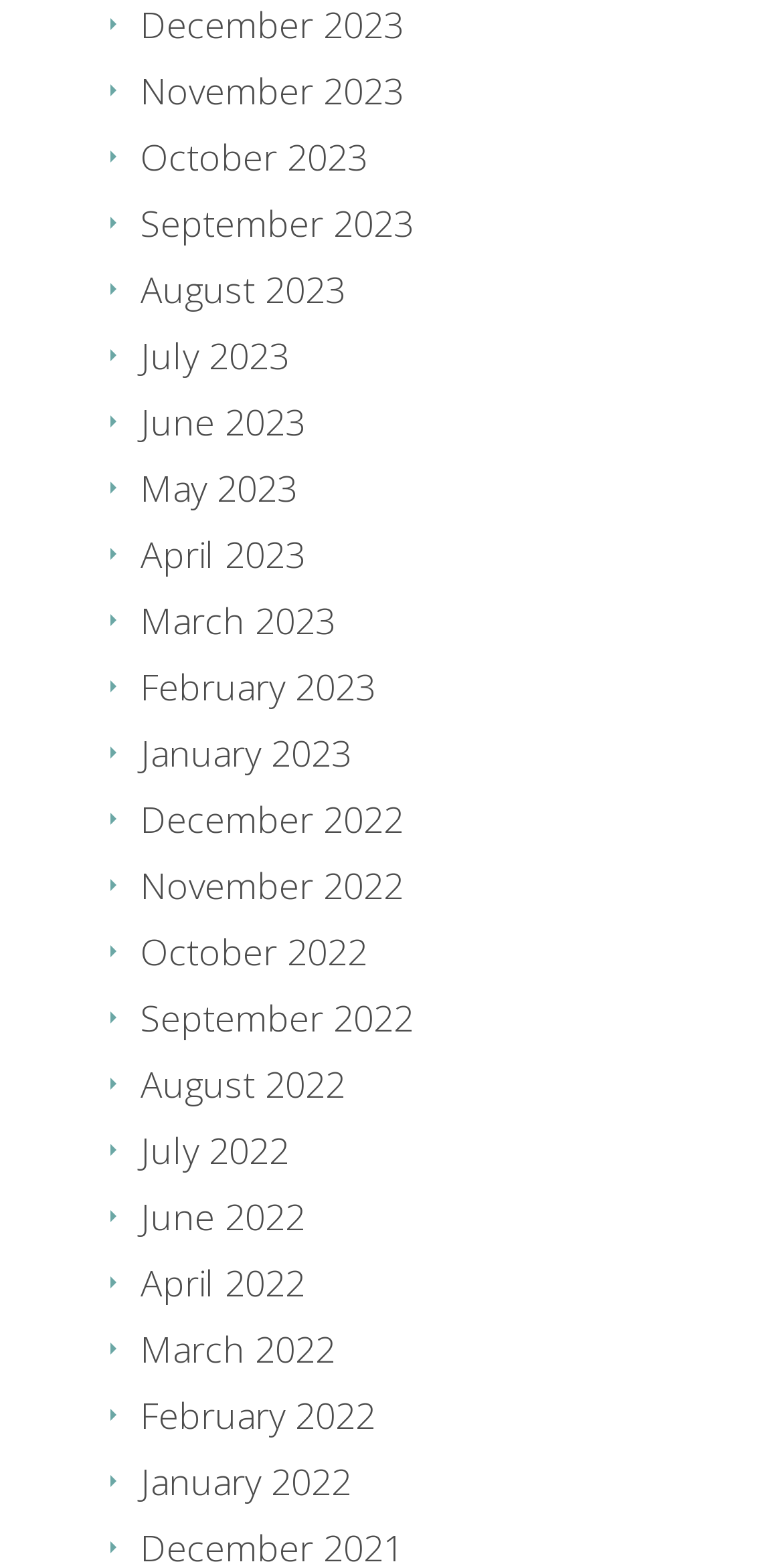Using the provided element description "June 2023", determine the bounding box coordinates of the UI element.

[0.179, 0.253, 0.39, 0.284]